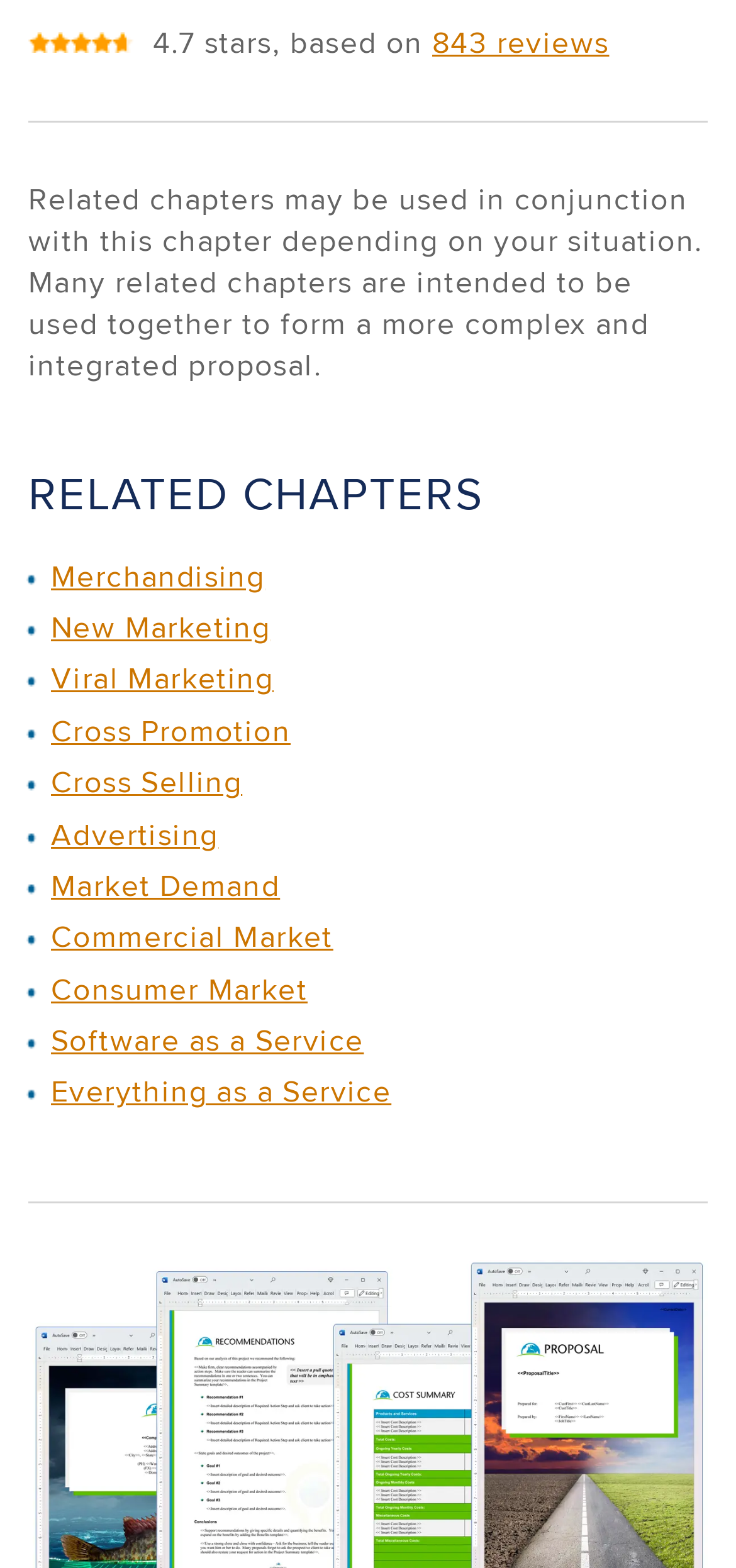What is the first related chapter?
Craft a detailed and extensive response to the question.

The first related chapter listed on the webpage is Merchandising, which is a link that can be clicked to access more information.